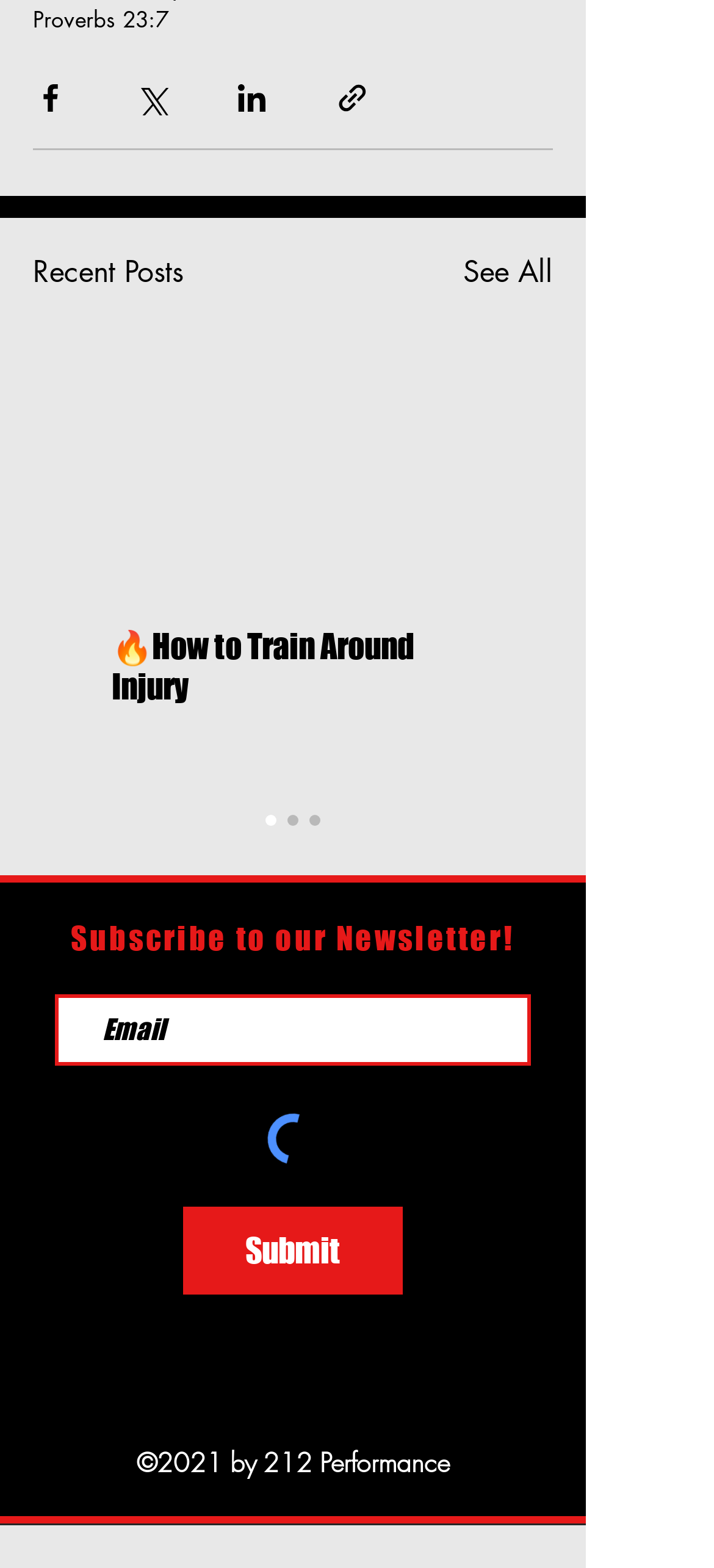What is the copyright information at the bottom?
Based on the image, please offer an in-depth response to the question.

The copyright information at the bottom of the webpage indicates that the content is copyrighted by 212 Performance in 2021.